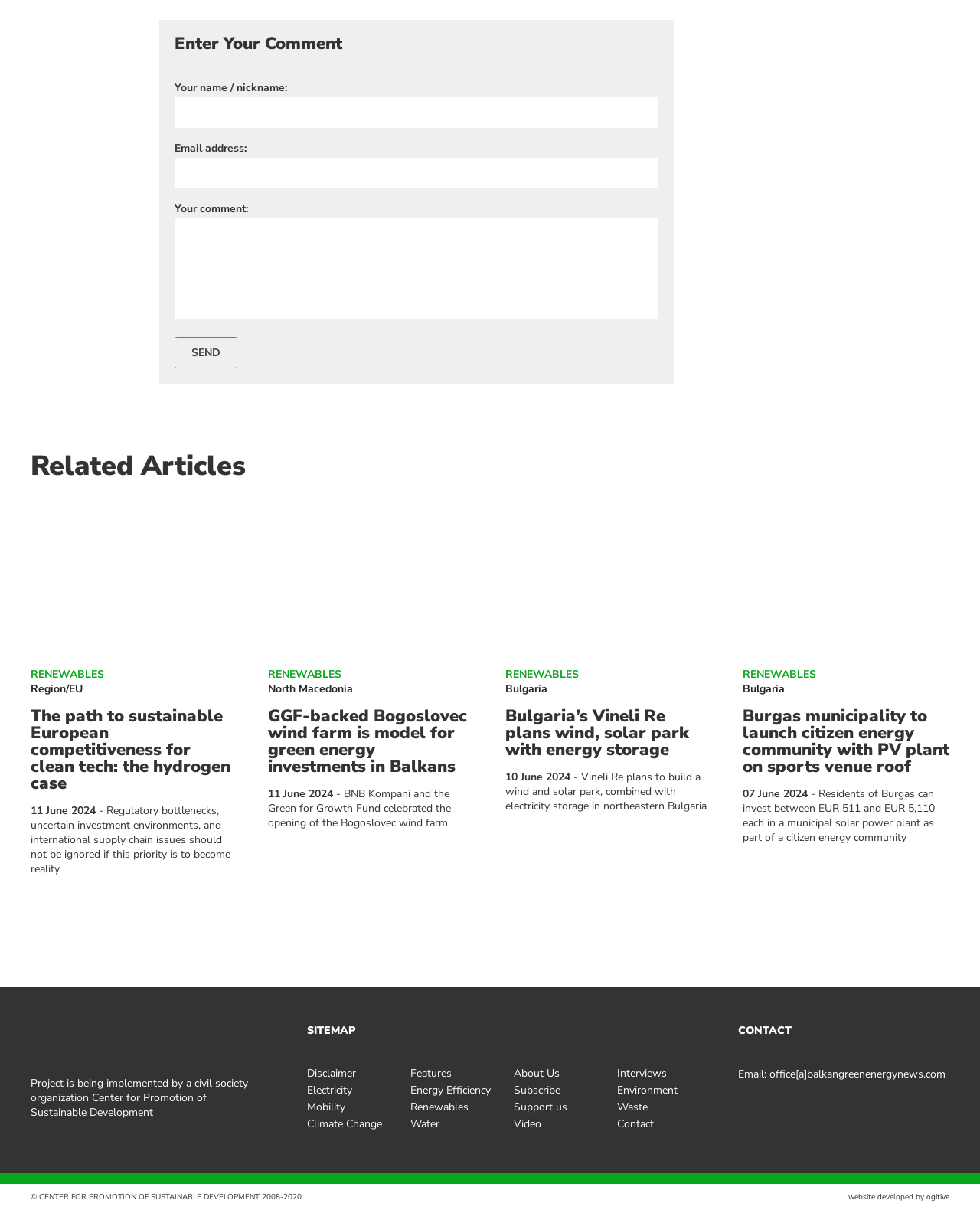Answer the question below with a single word or a brief phrase: 
What is the contact email address?

office@balkangreenenergynews.com